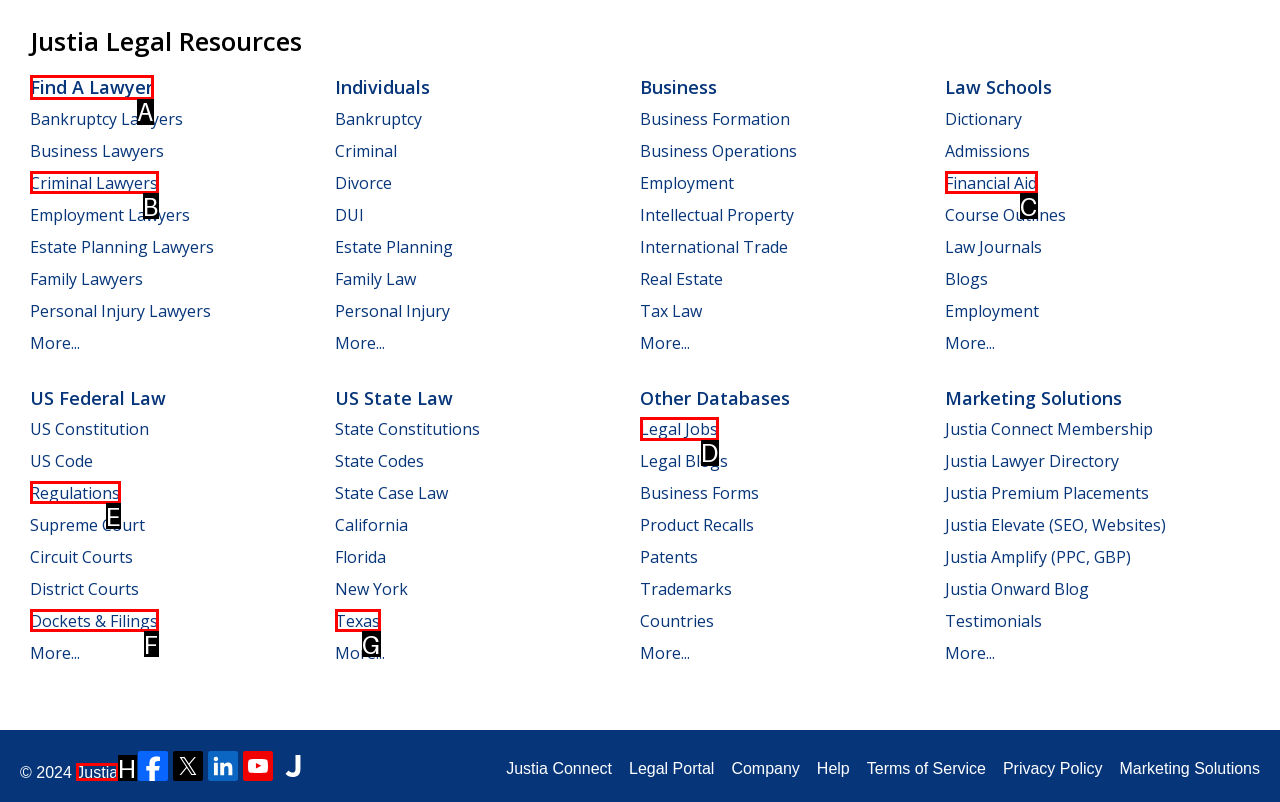Point out the correct UI element to click to carry out this instruction: Discover legal jobs
Answer with the letter of the chosen option from the provided choices directly.

D